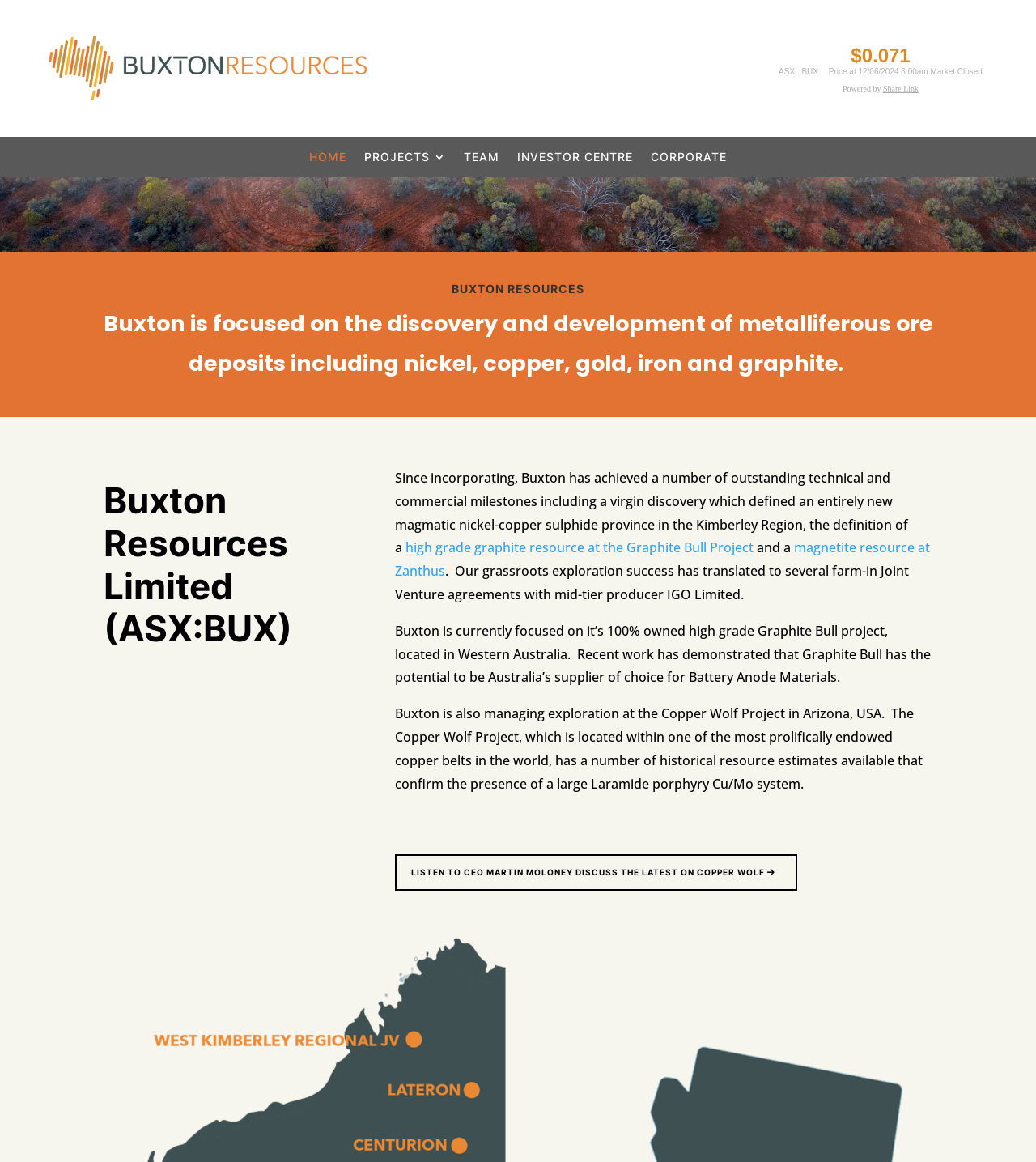What type of company is Buxton Resources?
Using the image as a reference, deliver a detailed and thorough answer to the question.

Based on the webpage, I can see that the company is focused on the discovery and development of metalliferous ore deposits, and it is mentioned as 'Buxton Resources Limited (ASX:BUX)' which indicates that it is an ASX listed company.